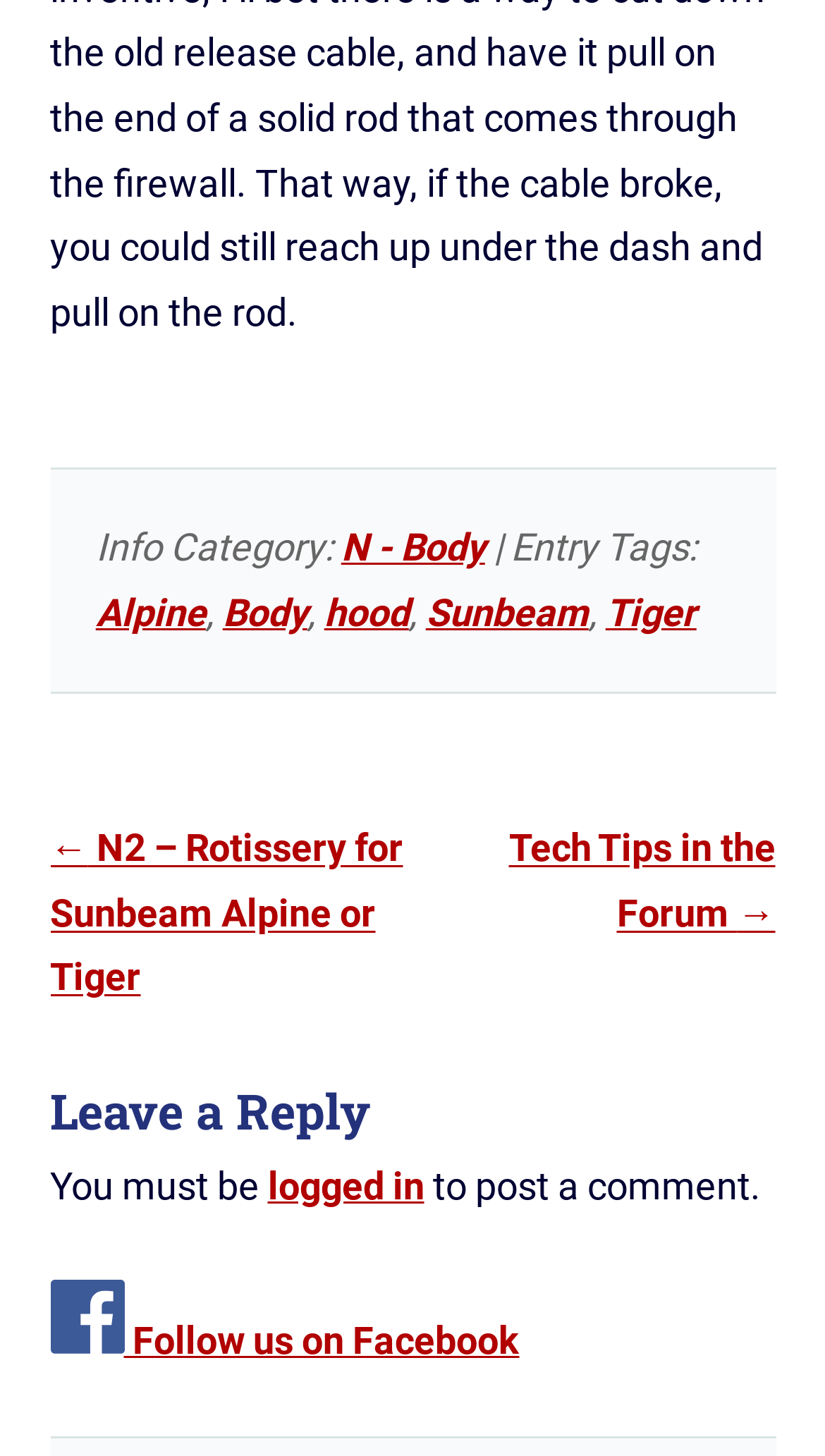What is the category of the info?
Analyze the screenshot and provide a detailed answer to the question.

The category of the info can be found in the footer section of the webpage, where it says 'Info Category: N - Body'.